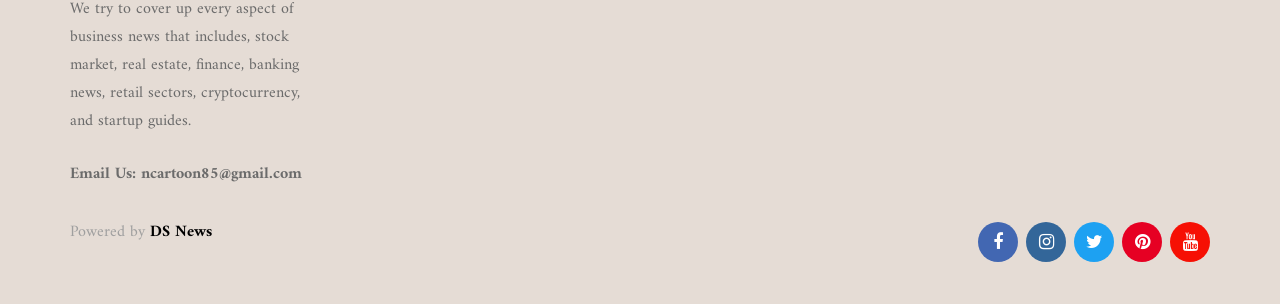Using the format (top-left x, top-left y, bottom-right x, bottom-right y), provide the bounding box coordinates for the described UI element. All values should be floating point numbers between 0 and 1: South City 2

None